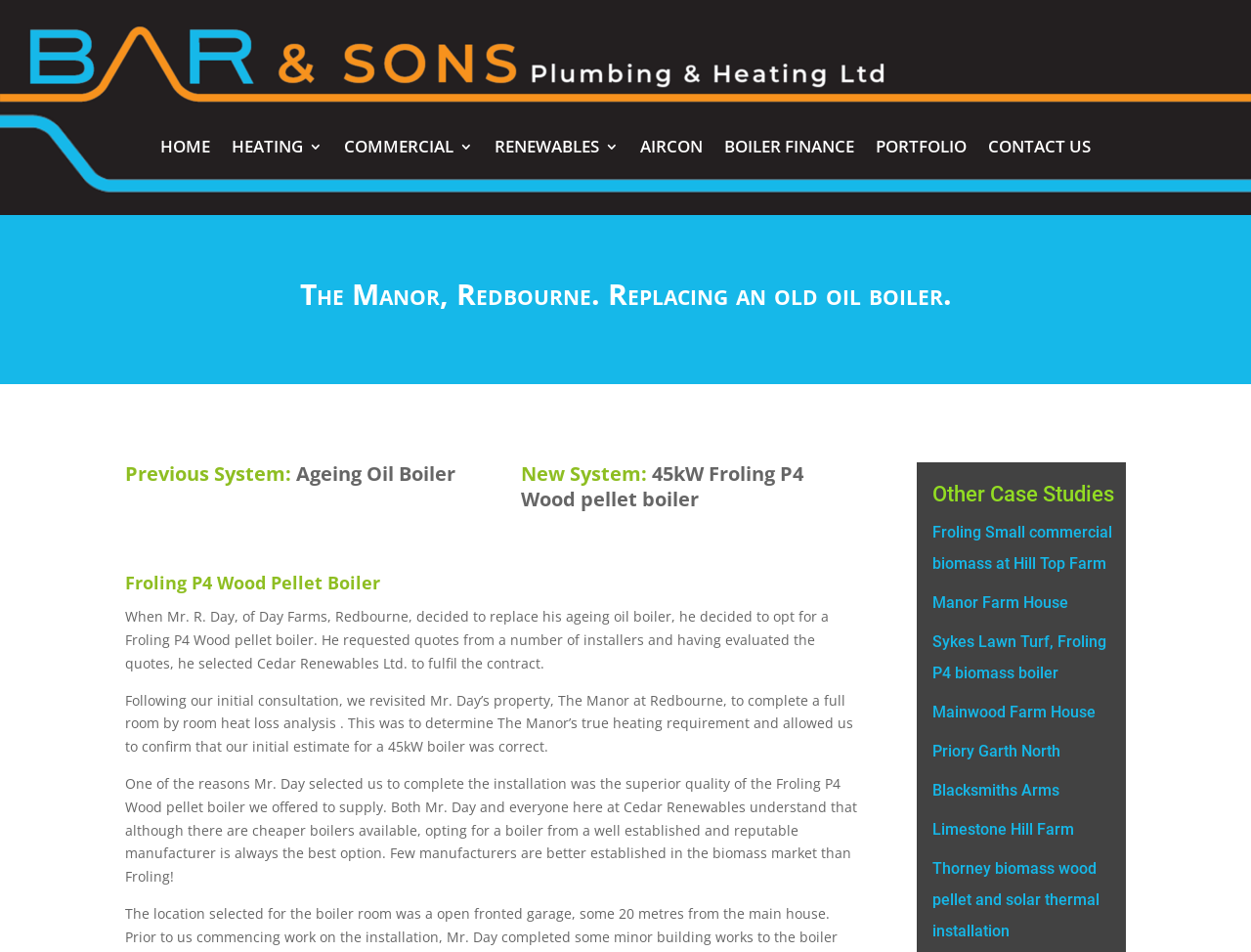Determine the main headline of the webpage and provide its text.

The Manor, Redbourne. Replacing an old oil boiler.